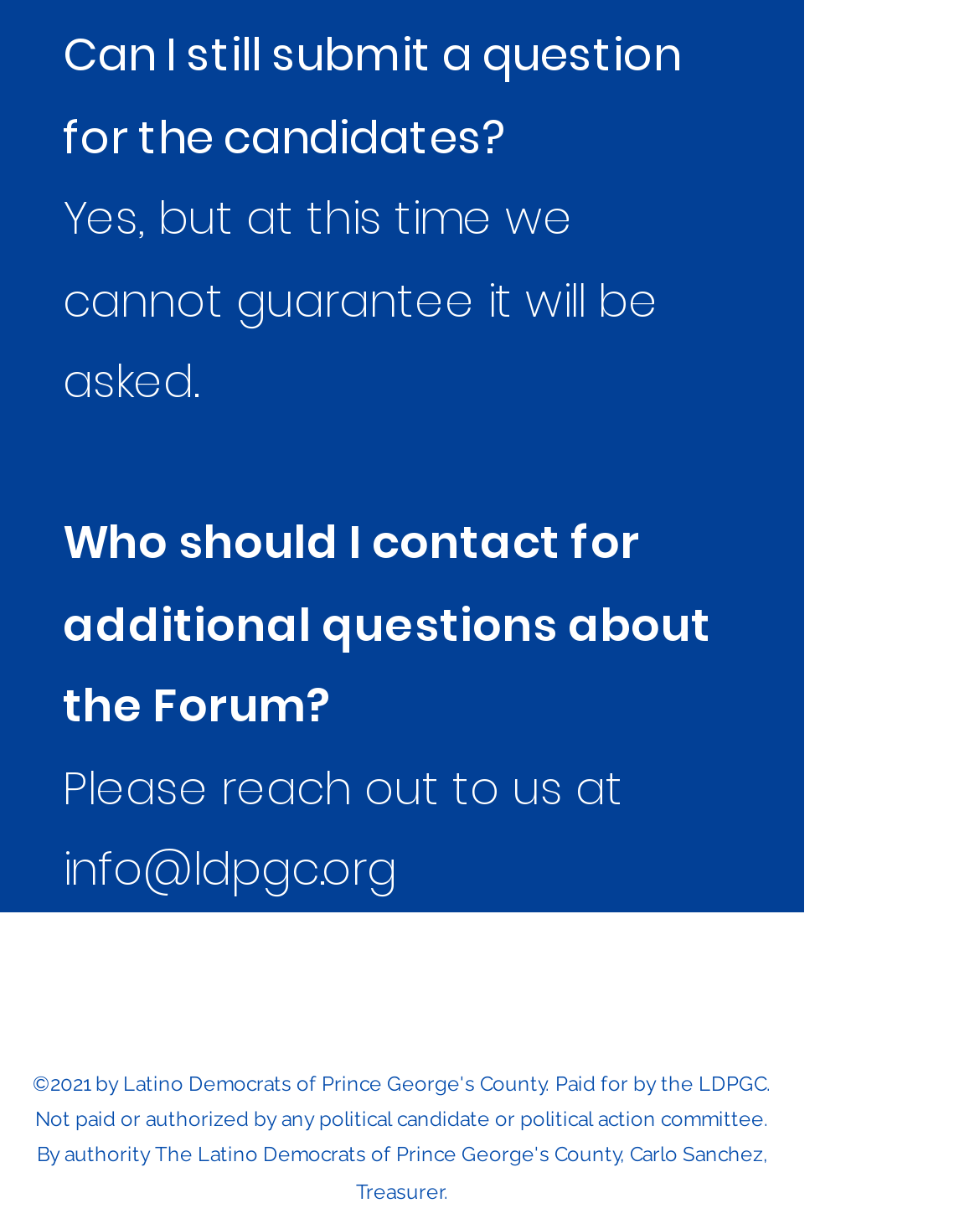Predict the bounding box coordinates of the UI element that matches this description: "aria-label="Twitter"". The coordinates should be in the format [left, top, right, bottom] with each value between 0 and 1.

[0.346, 0.793, 0.397, 0.834]